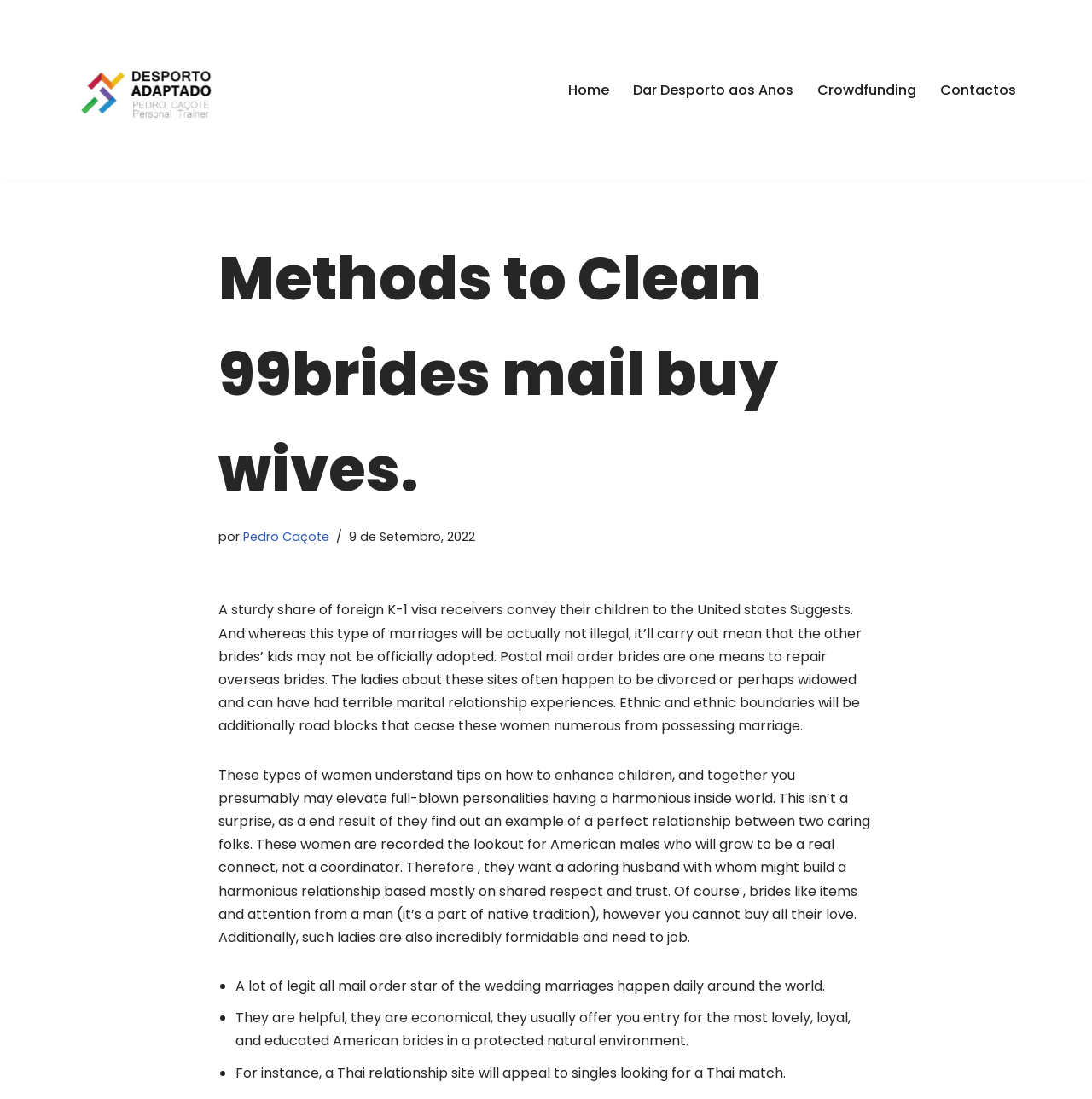Answer the question in a single word or phrase:
What is the topic of the article?

Mail order brides